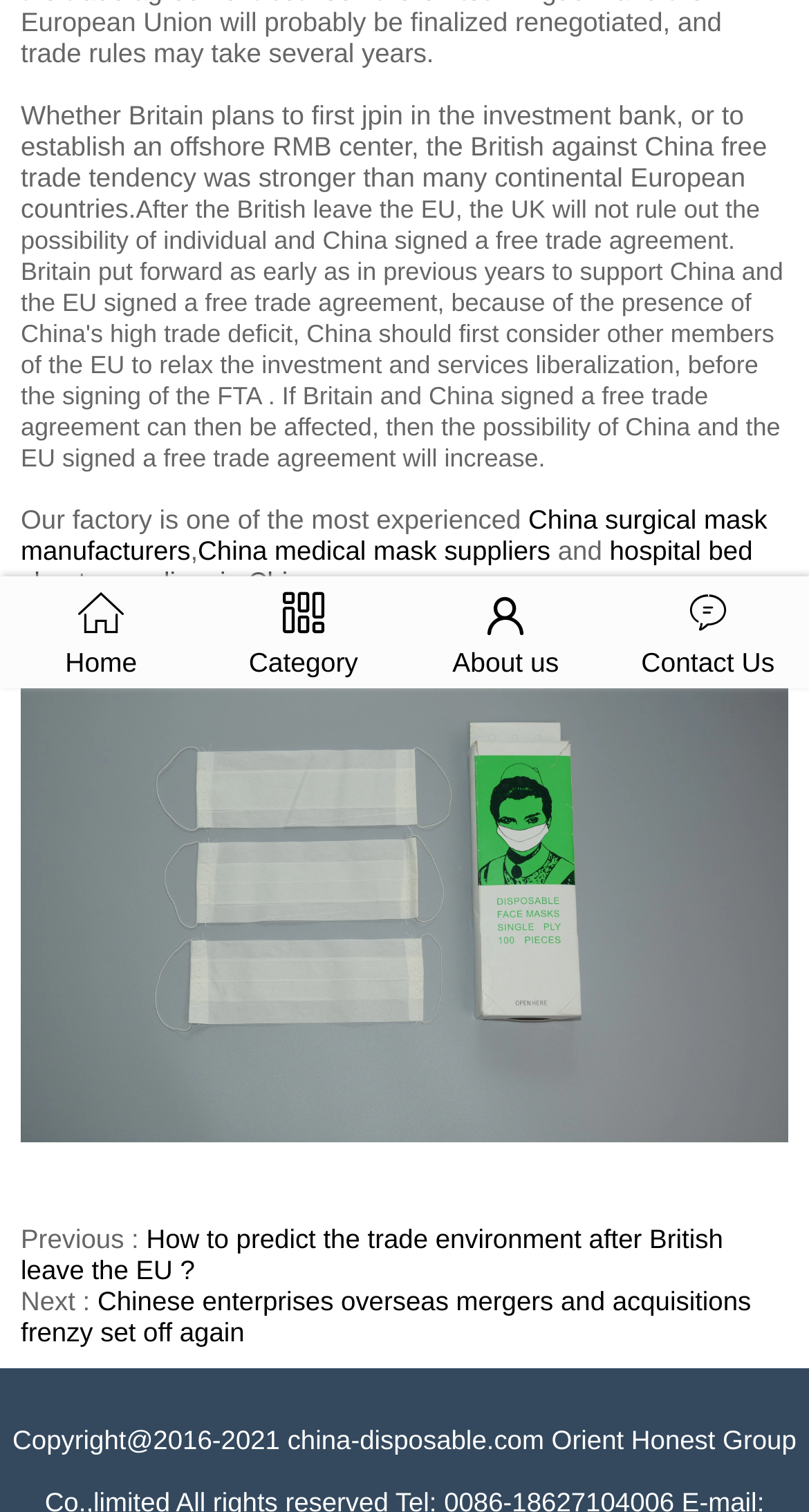Give the bounding box coordinates for this UI element: "Industrial". The coordinates should be four float numbers between 0 and 1, arranged as [left, top, right, bottom].

None